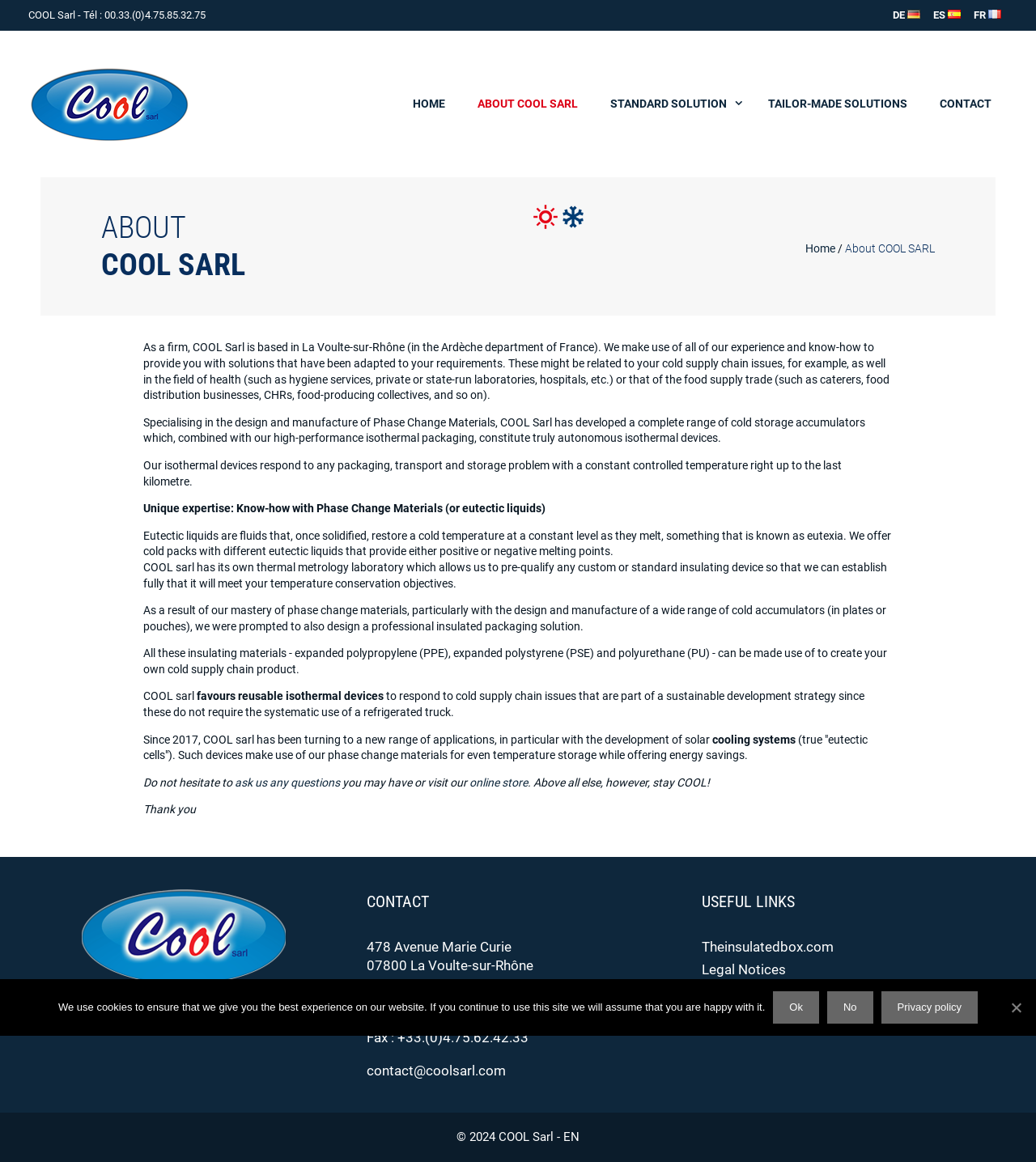Generate the title text from the webpage.

ABOUT
COOL SARL